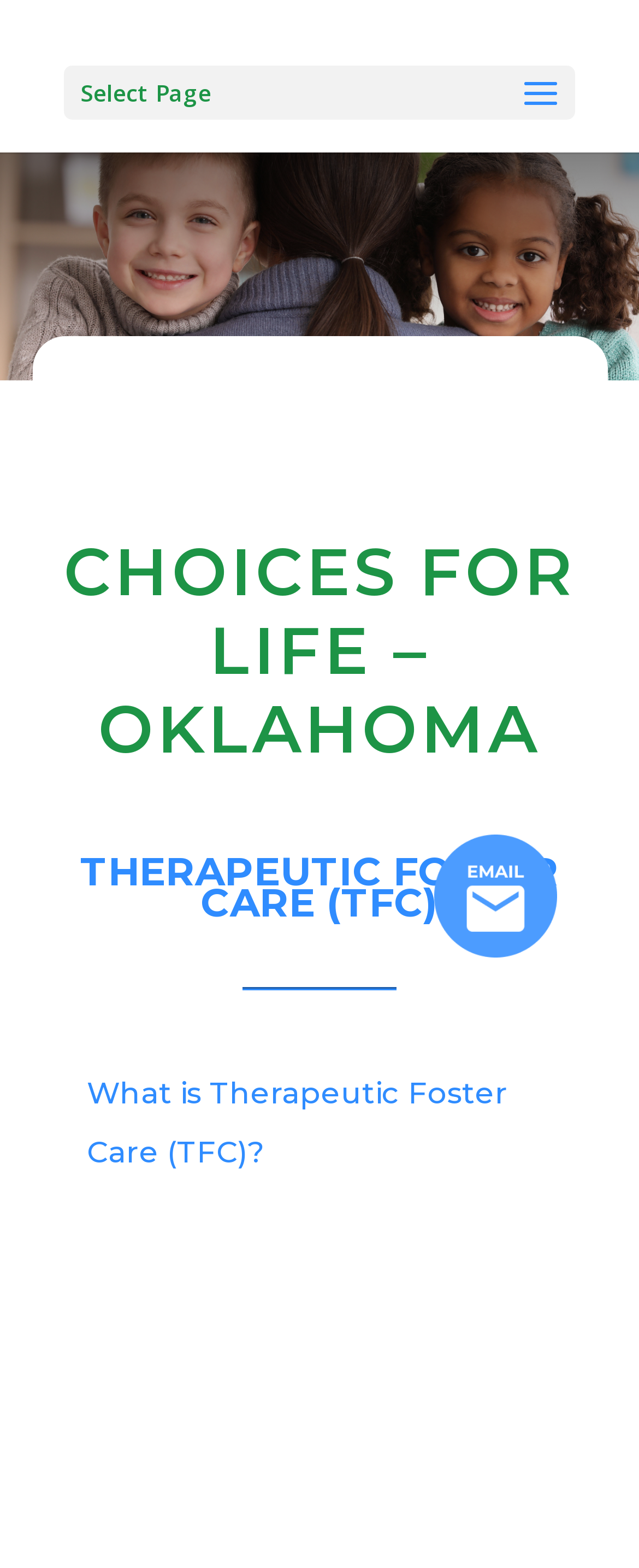Provide a brief response to the question using a single word or phrase: 
What type of care is being discussed?

Foster Care